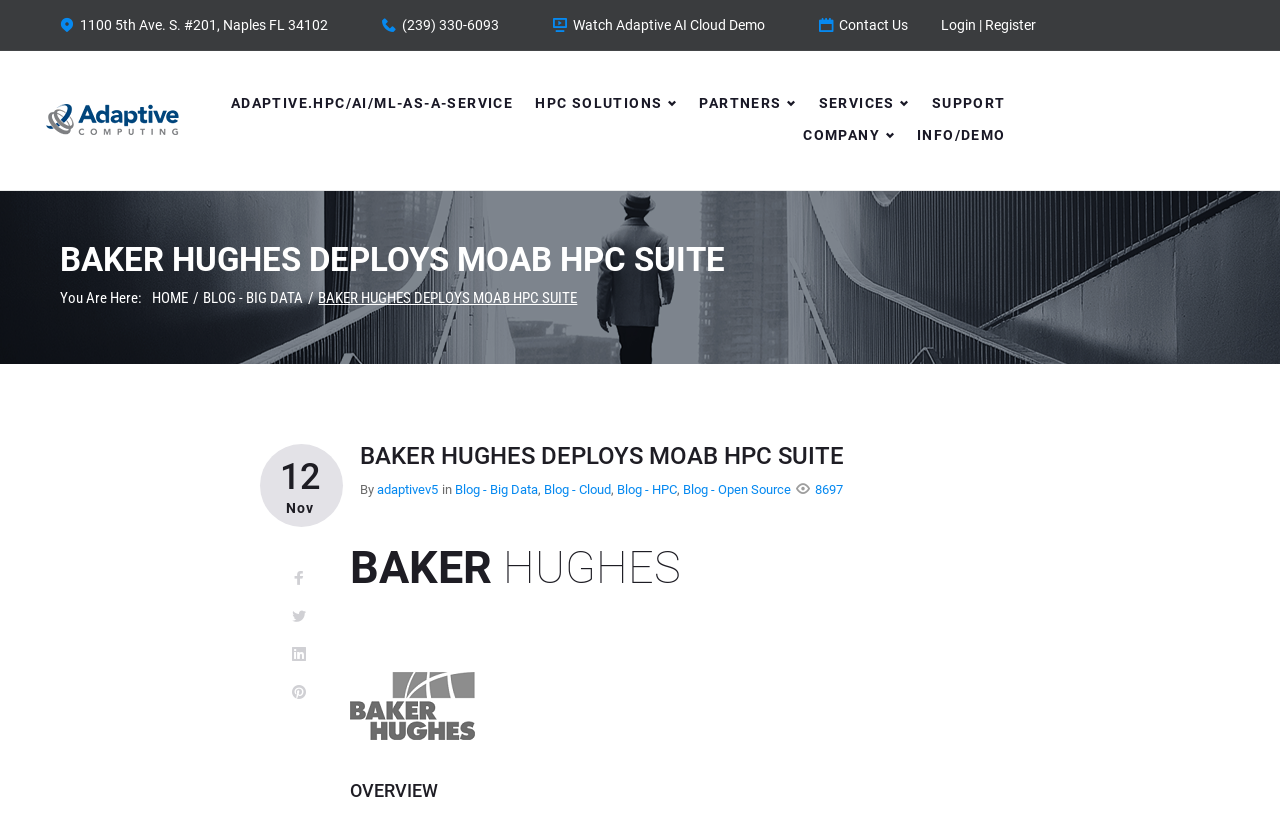Give a one-word or short phrase answer to the question: 
What is the name of the link that says 'Watch Adaptive AI Cloud Demo'?

Watch Adaptive AI Cloud Demo